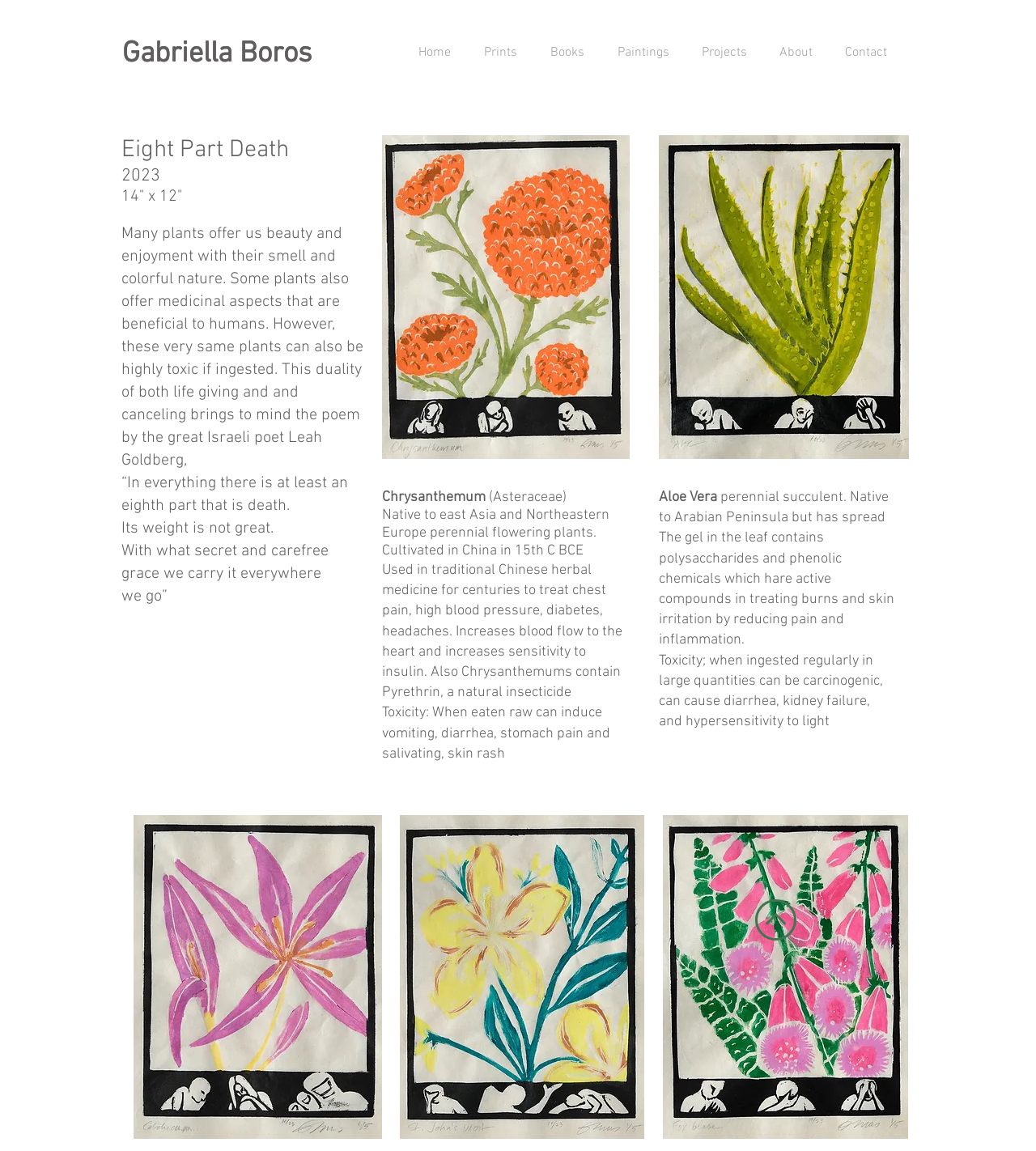Please give a succinct answer using a single word or phrase:
What is the effect of ingesting Aloe Vera in large quantities?

Carcinogenic